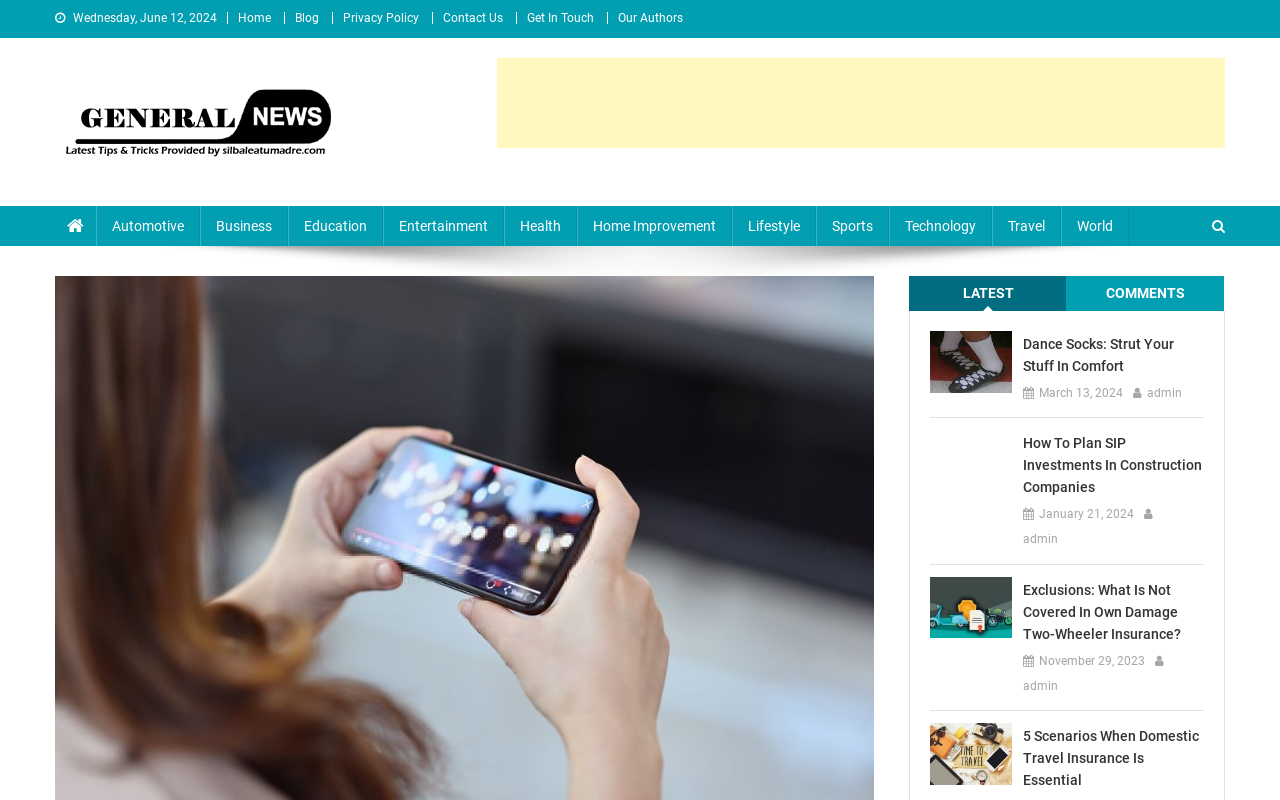Provide a one-word or brief phrase answer to the question:
What is the title of the first article listed?

Dance Socks: Strut Your Stuff in Comfort